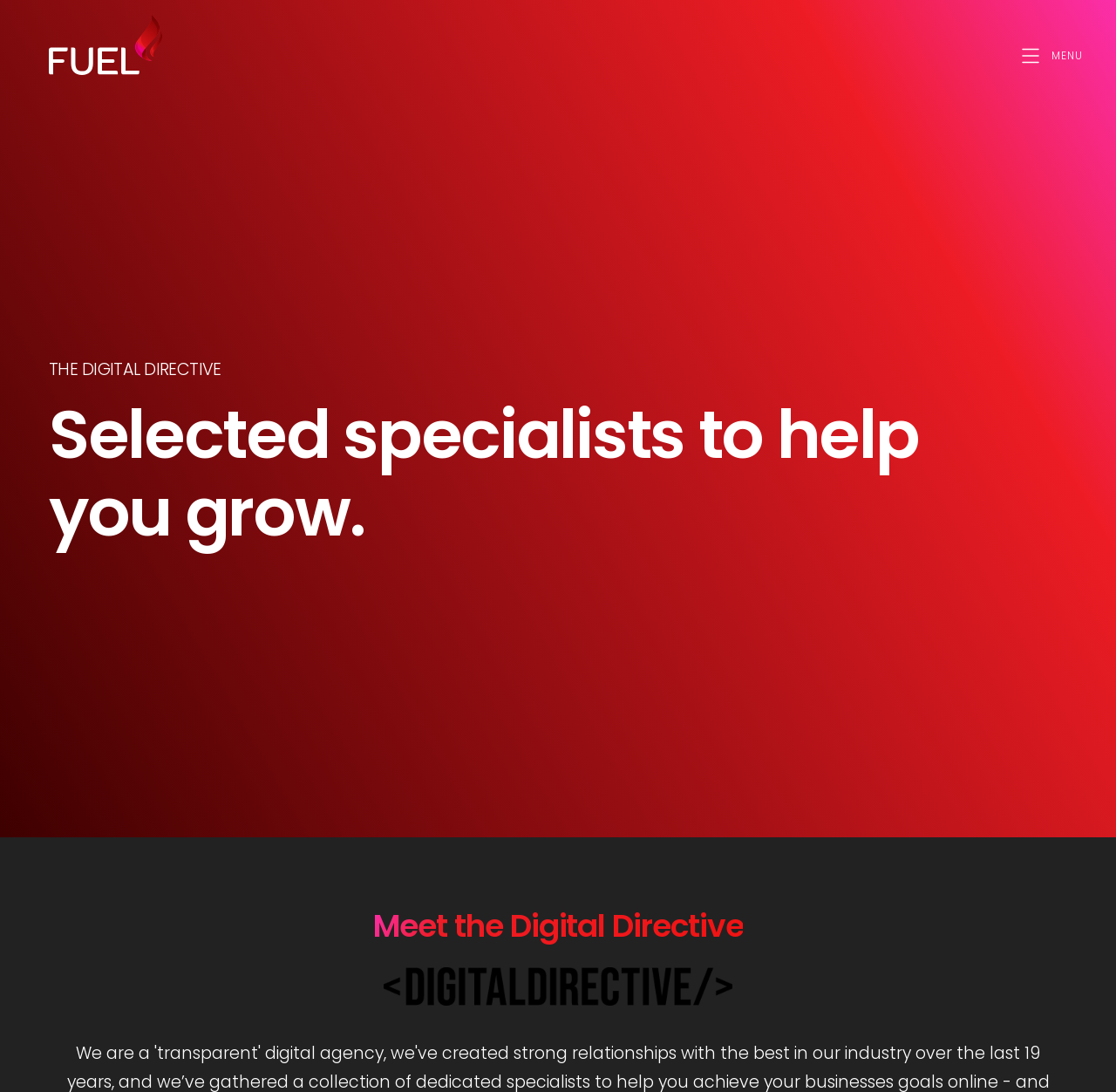Please analyze the image and provide a thorough answer to the question:
How can you contact them?

The contact email address can be found at the bottom of the page, where it is stated as 'sales@fueldesign.co.nz'.